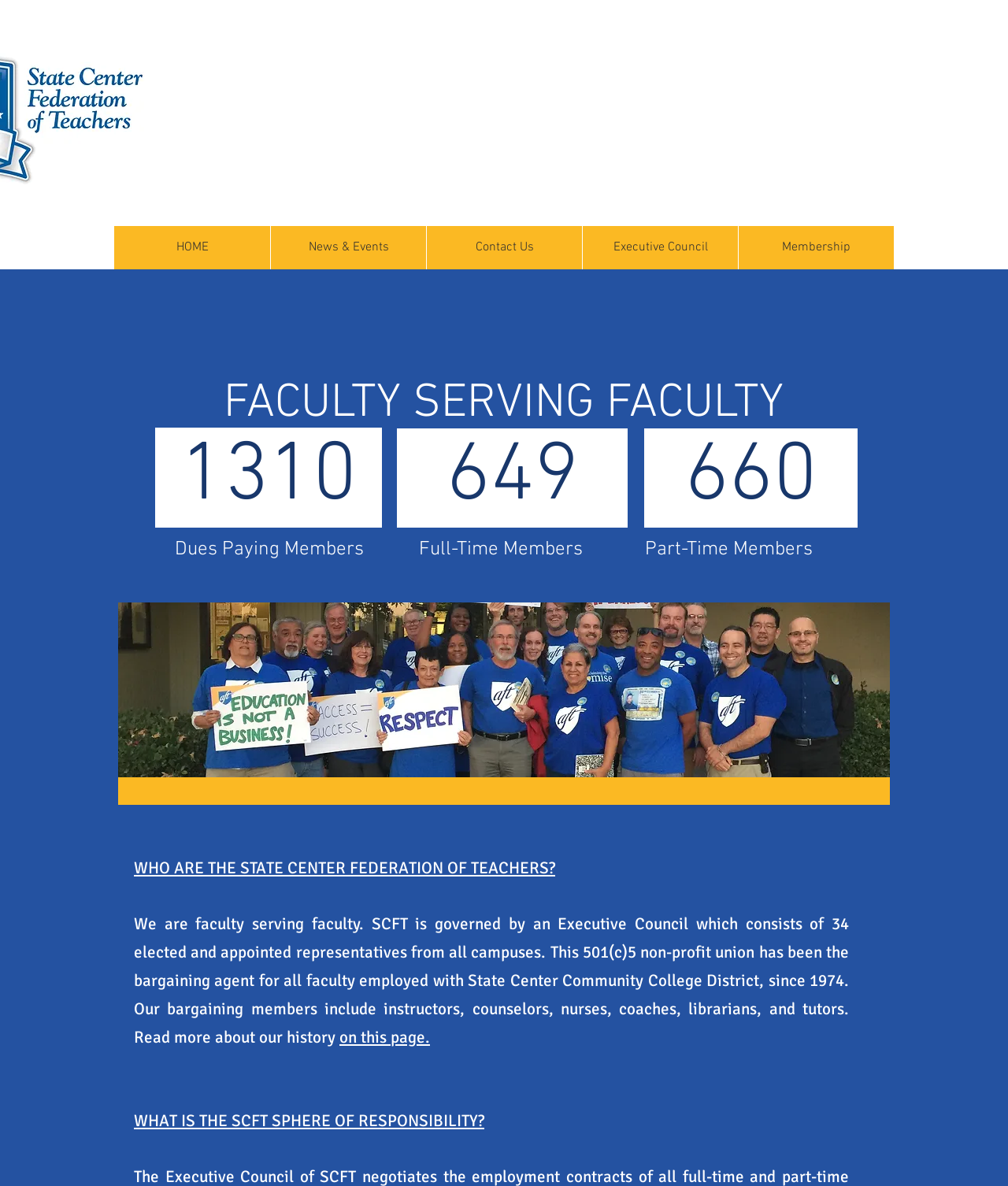Given the description: "News & Events", determine the bounding box coordinates of the UI element. The coordinates should be formatted as four float numbers between 0 and 1, [left, top, right, bottom].

[0.268, 0.191, 0.423, 0.227]